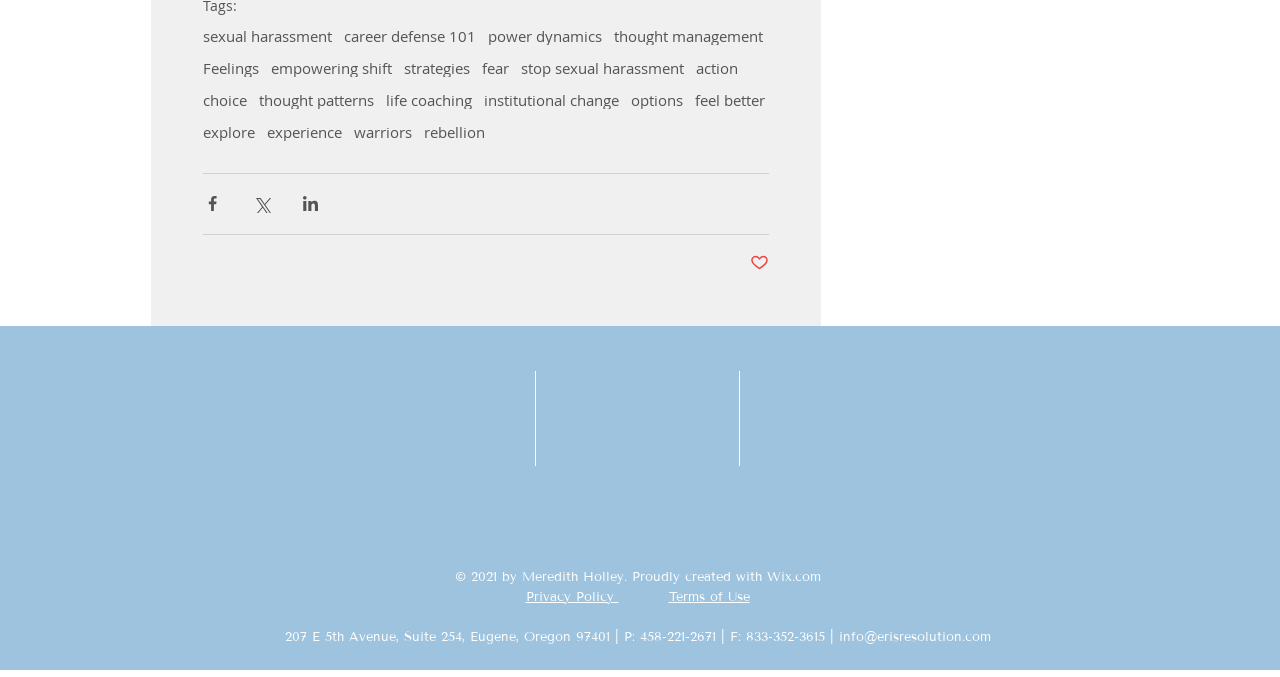What social media platforms are available in the Social Bar?
Please provide a single word or phrase answer based on the image.

Instagram, Facebook, LinkedIn